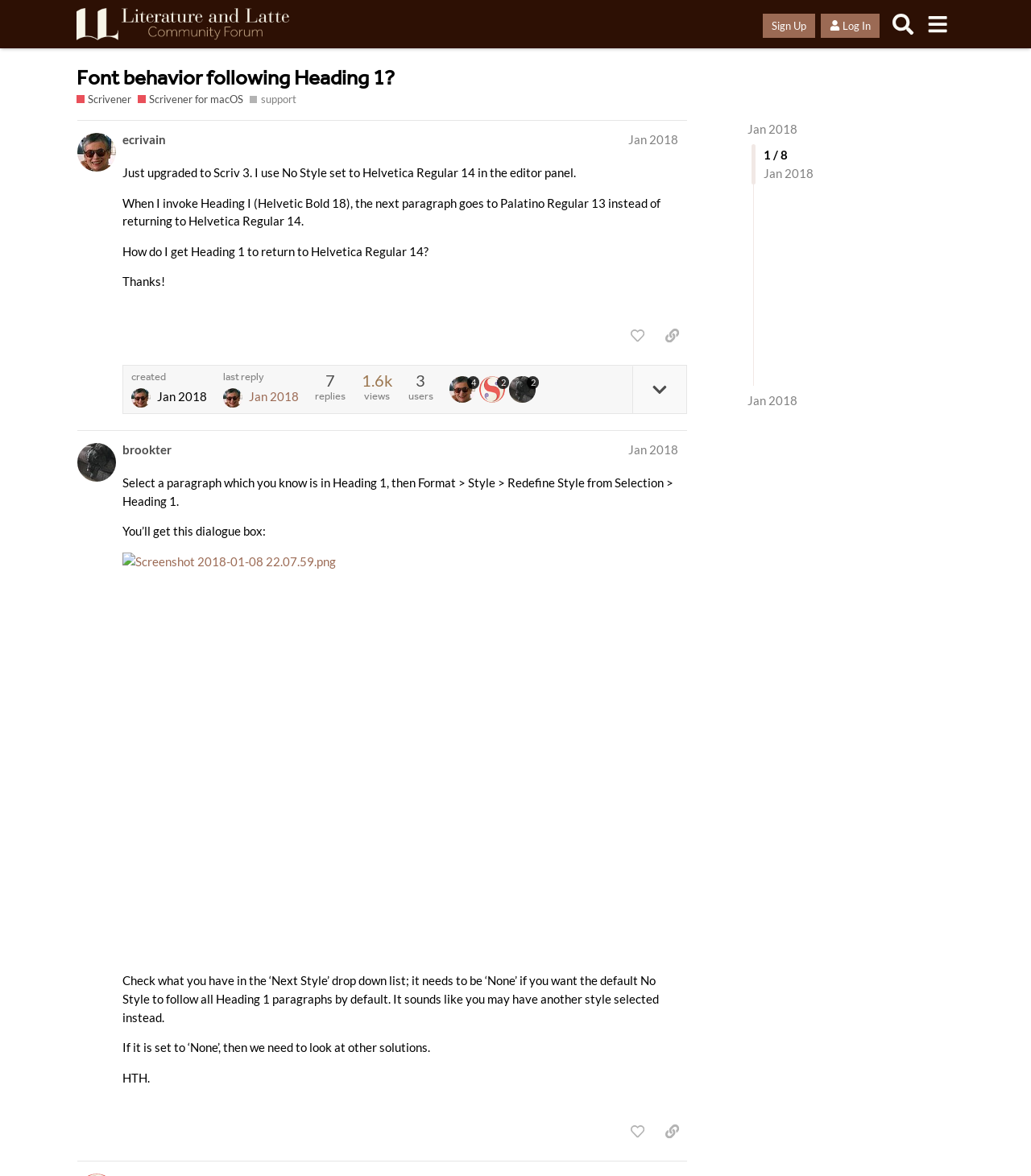Find the UI element described as: "brookter" and predict its bounding box coordinates. Ensure the coordinates are four float numbers between 0 and 1, [left, top, right, bottom].

[0.119, 0.375, 0.166, 0.39]